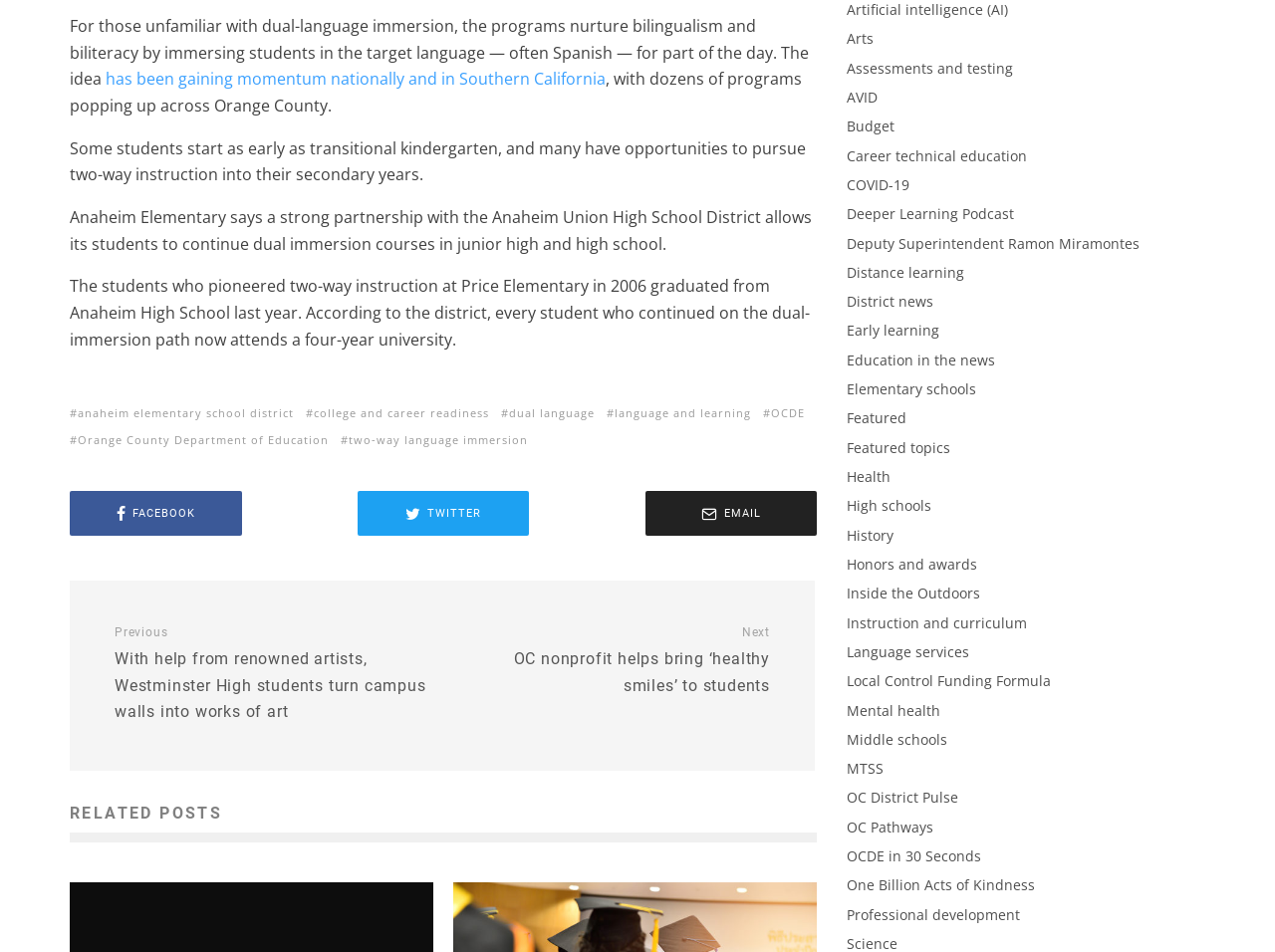Determine the bounding box coordinates of the element's region needed to click to follow the instruction: "Read more about 'dual language' immersion". Provide these coordinates as four float numbers between 0 and 1, formatted as [left, top, right, bottom].

[0.393, 0.425, 0.476, 0.444]